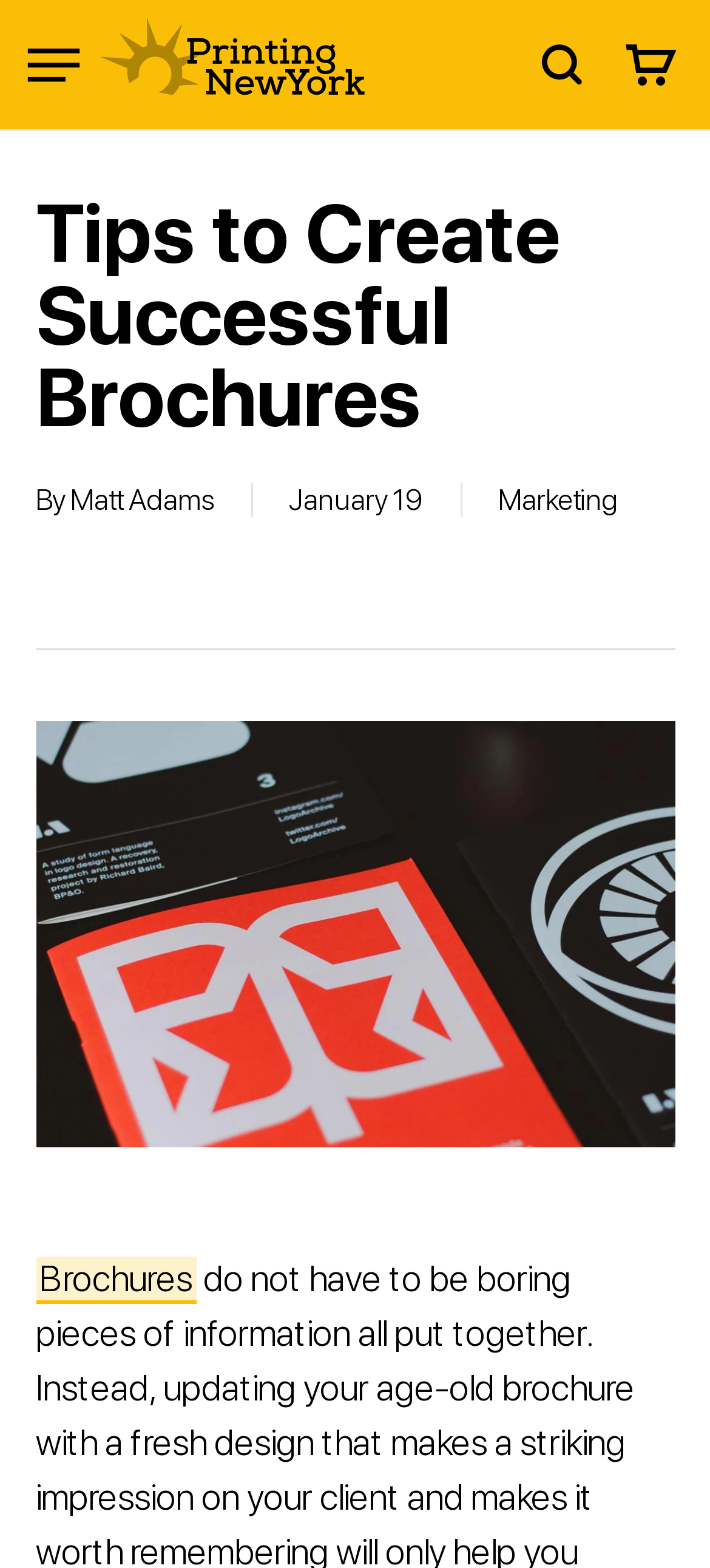Please find the top heading of the webpage and generate its text.

Tips to Create Successful Brochures